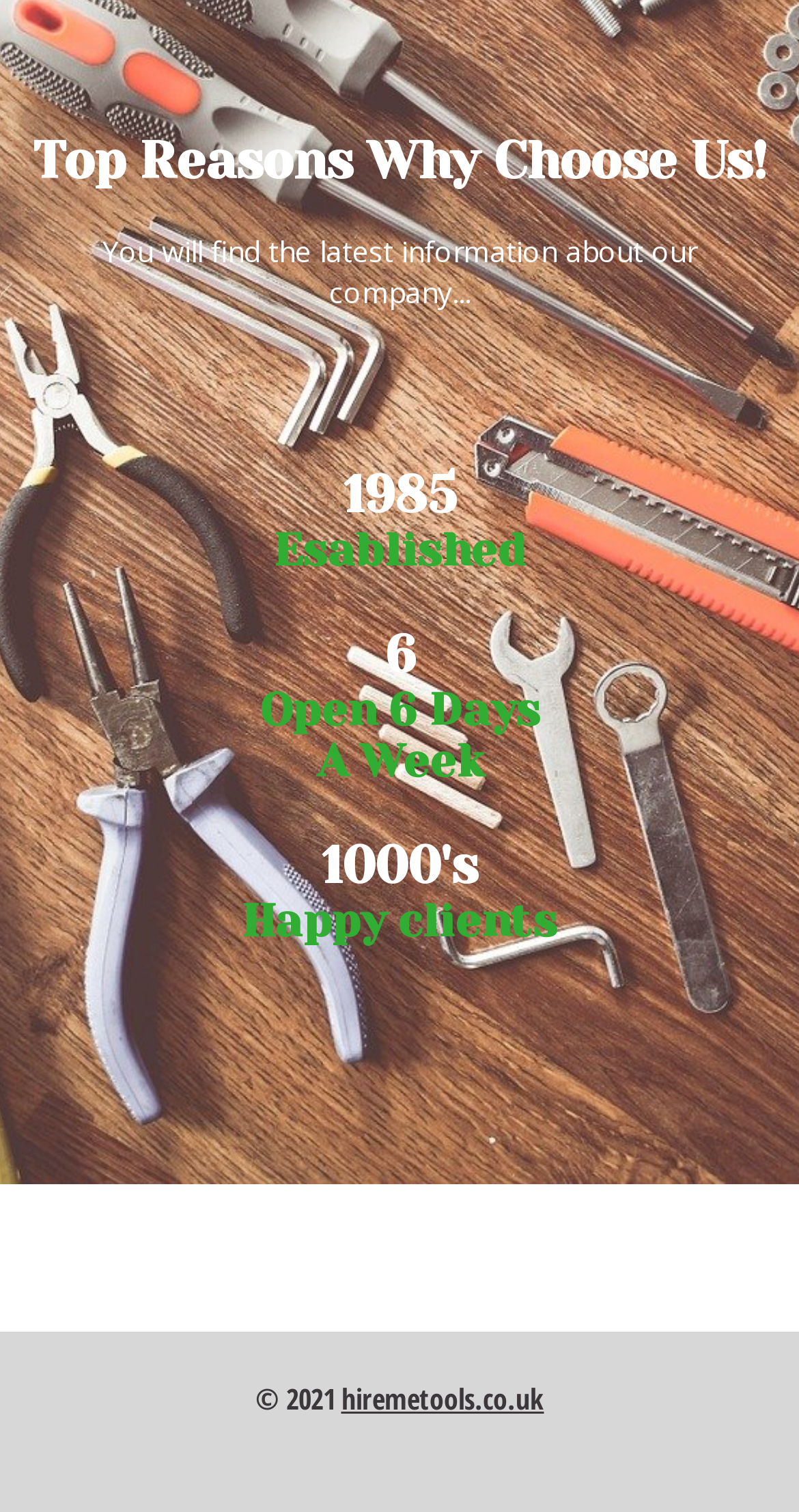How many days a week is the company open?
Based on the image, respond with a single word or phrase.

6